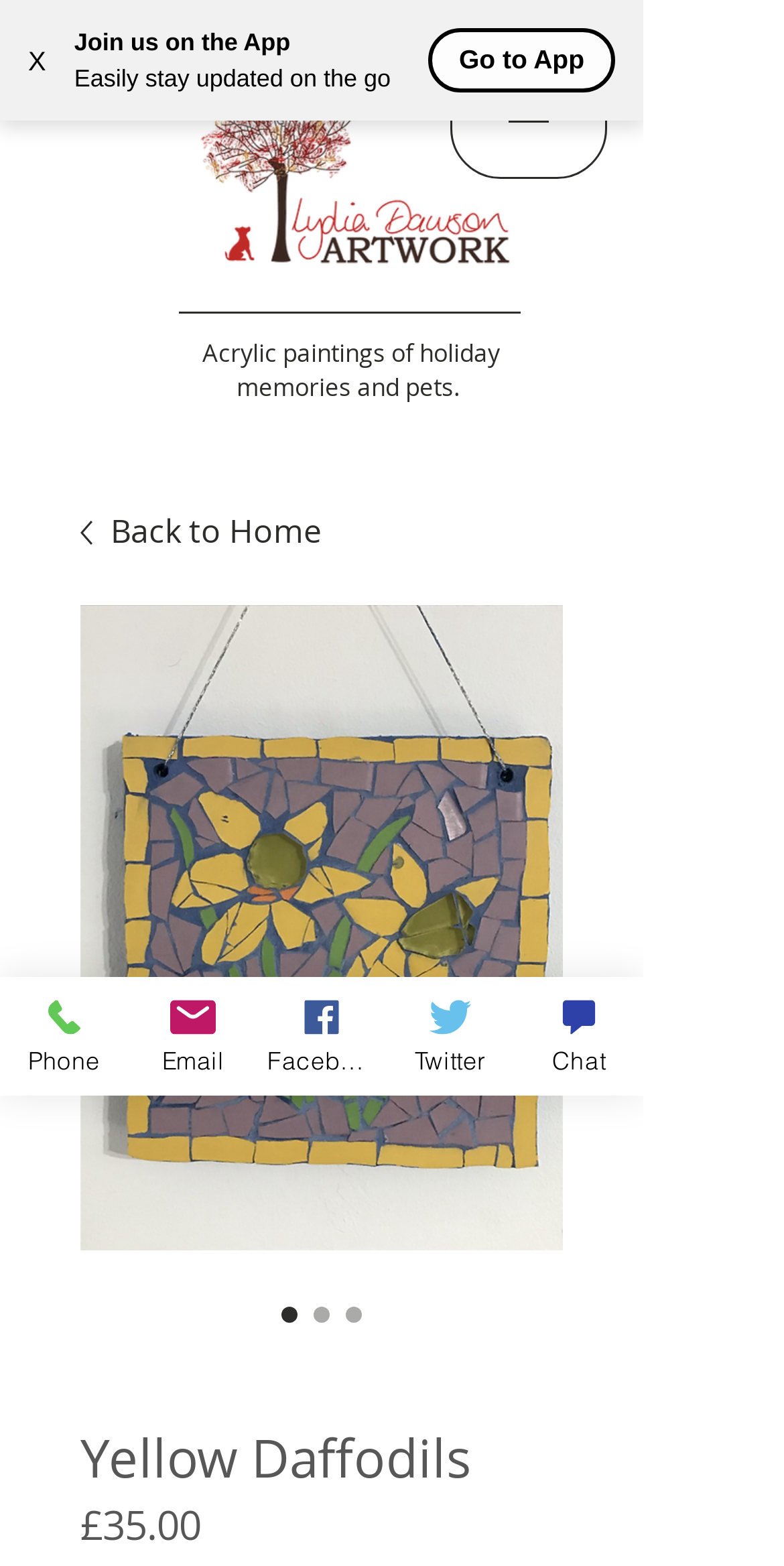Identify the bounding box coordinates of the clickable region required to complete the instruction: "Chat with us". The coordinates should be given as four float numbers within the range of 0 and 1, i.e., [left, top, right, bottom].

[0.656, 0.624, 0.821, 0.7]